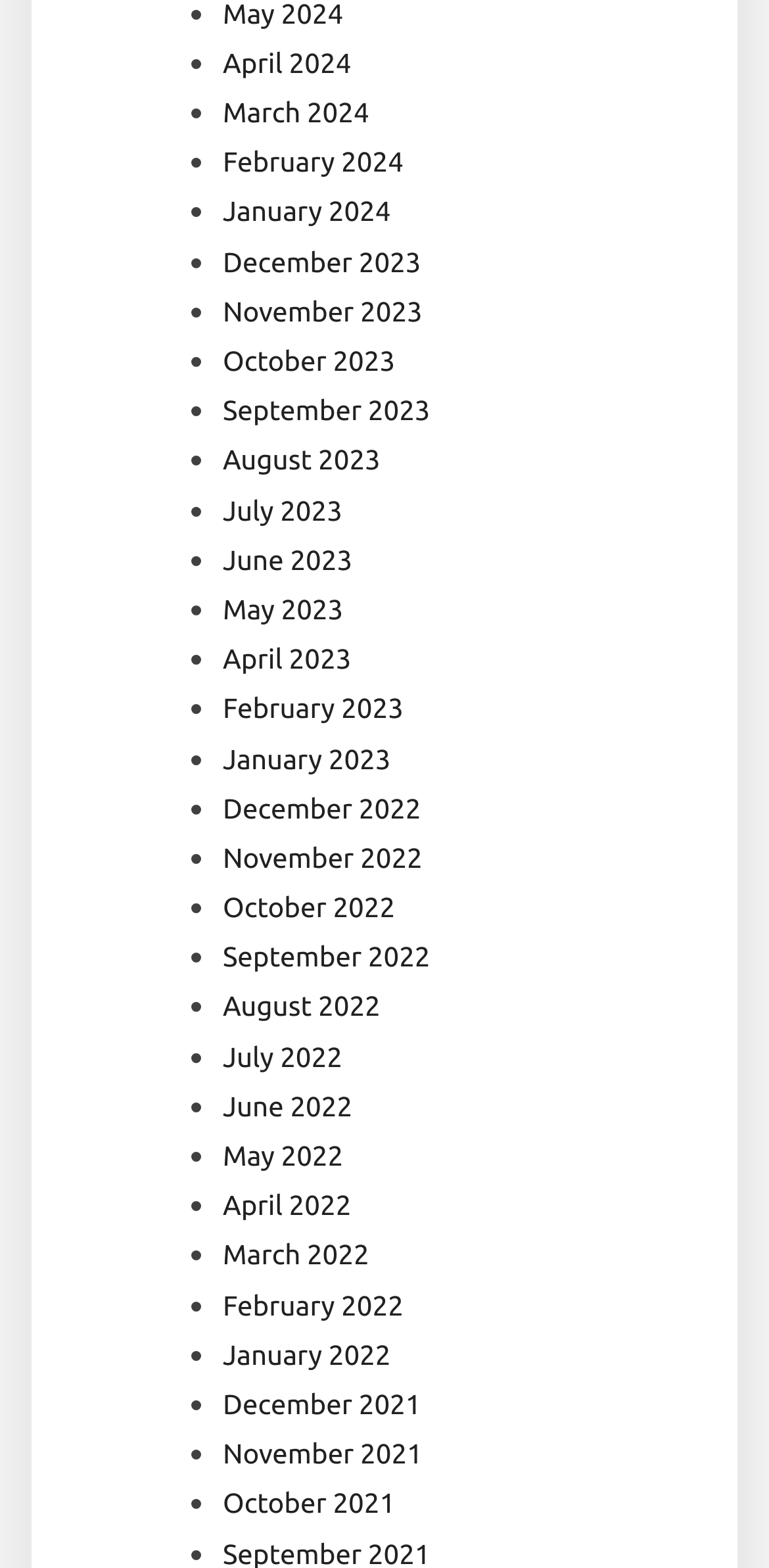Determine the bounding box coordinates of the clickable area required to perform the following instruction: "View December 2021". The coordinates should be represented as four float numbers between 0 and 1: [left, top, right, bottom].

[0.29, 0.885, 0.547, 0.906]